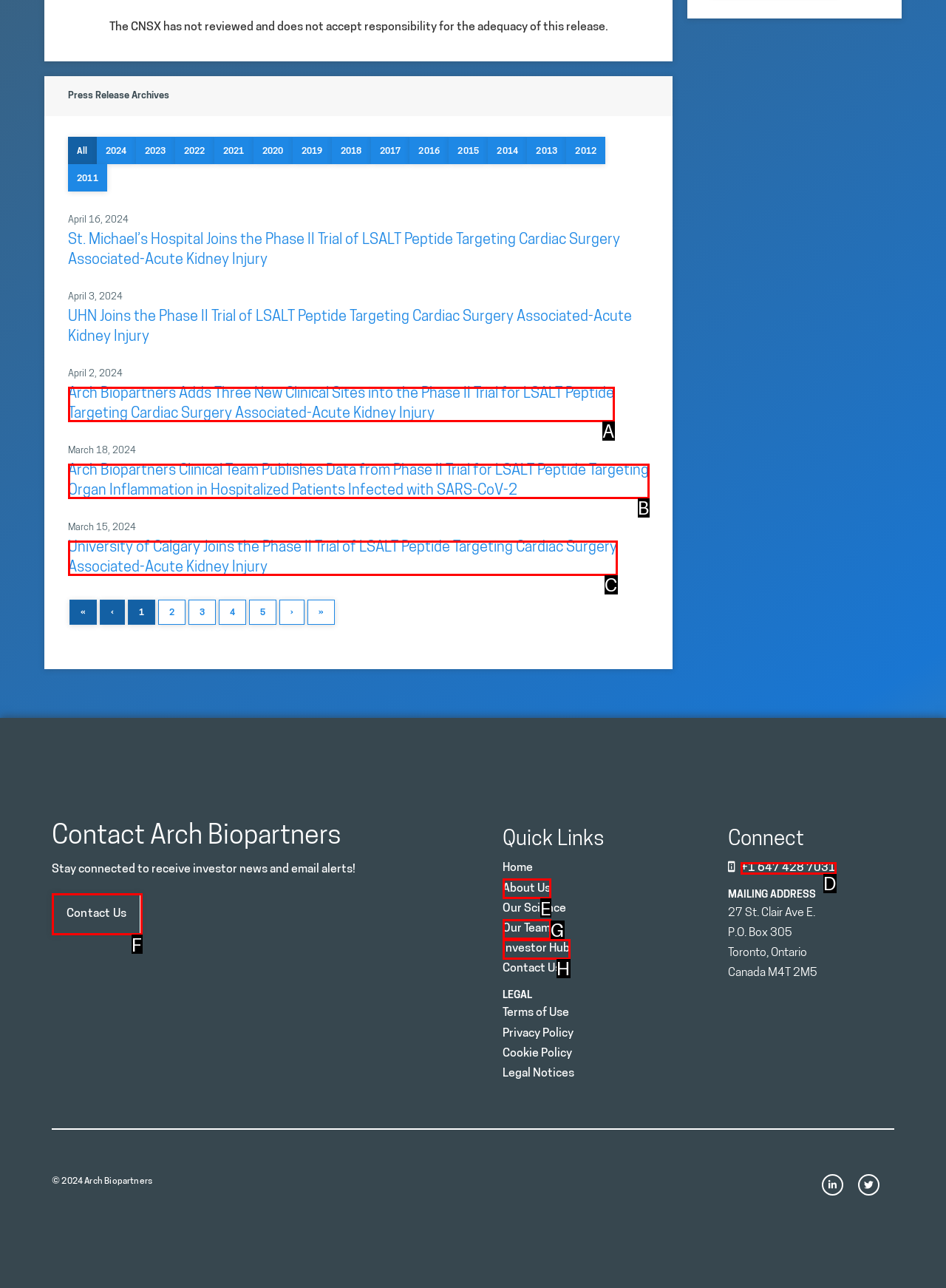Which HTML element should be clicked to fulfill the following task: Click the 'Facebook' link?
Reply with the letter of the appropriate option from the choices given.

None